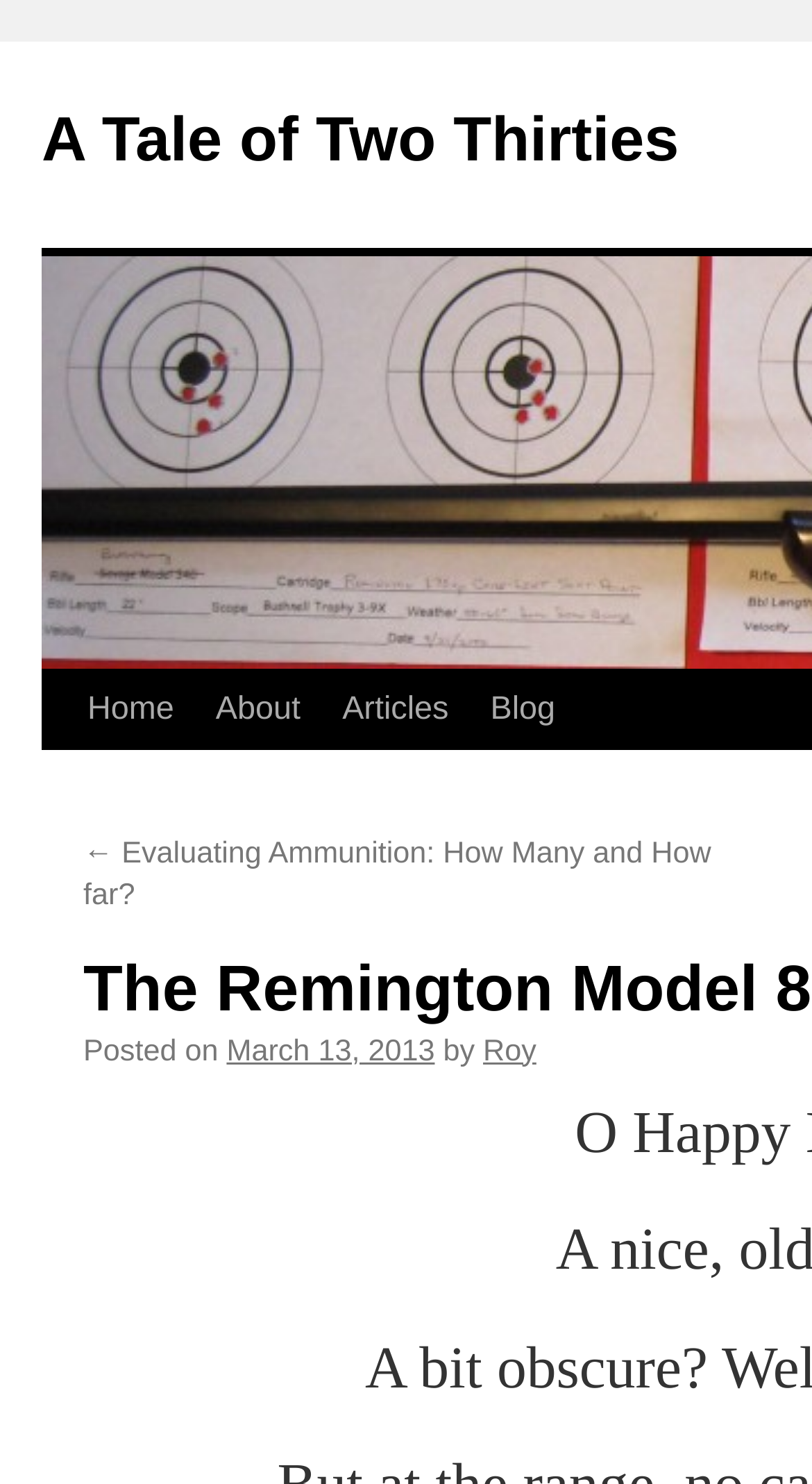Create a detailed description of the webpage's content and layout.

The webpage is about the Remington Model 81 Woodsmaster, a rifle designed by John M. Browning. At the top, there is a title "A Tale of Two Thirties" which is also a link. Below the title, there are four navigation links: "Home", "About", "Articles", and "Blog", aligned horizontally. 

To the right of the navigation links, there is a link "← Evaluating Ammunition: How Many and How far?" which appears to be a previous article or post. Below this link, there is a section with the text "Posted on" followed by a link to the date "March 13, 2013", and then the text "by" followed by a link to the author's name "Roy".